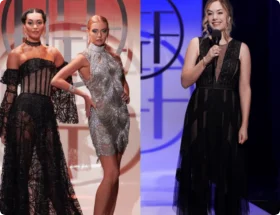What is the theme of the fashion show?
Give a thorough and detailed response to the question.

The caption describes the atmosphere of the event as vibrant, which suggests that the theme of the fashion show is vibrant and energetic, showcasing diverse fashion statements.